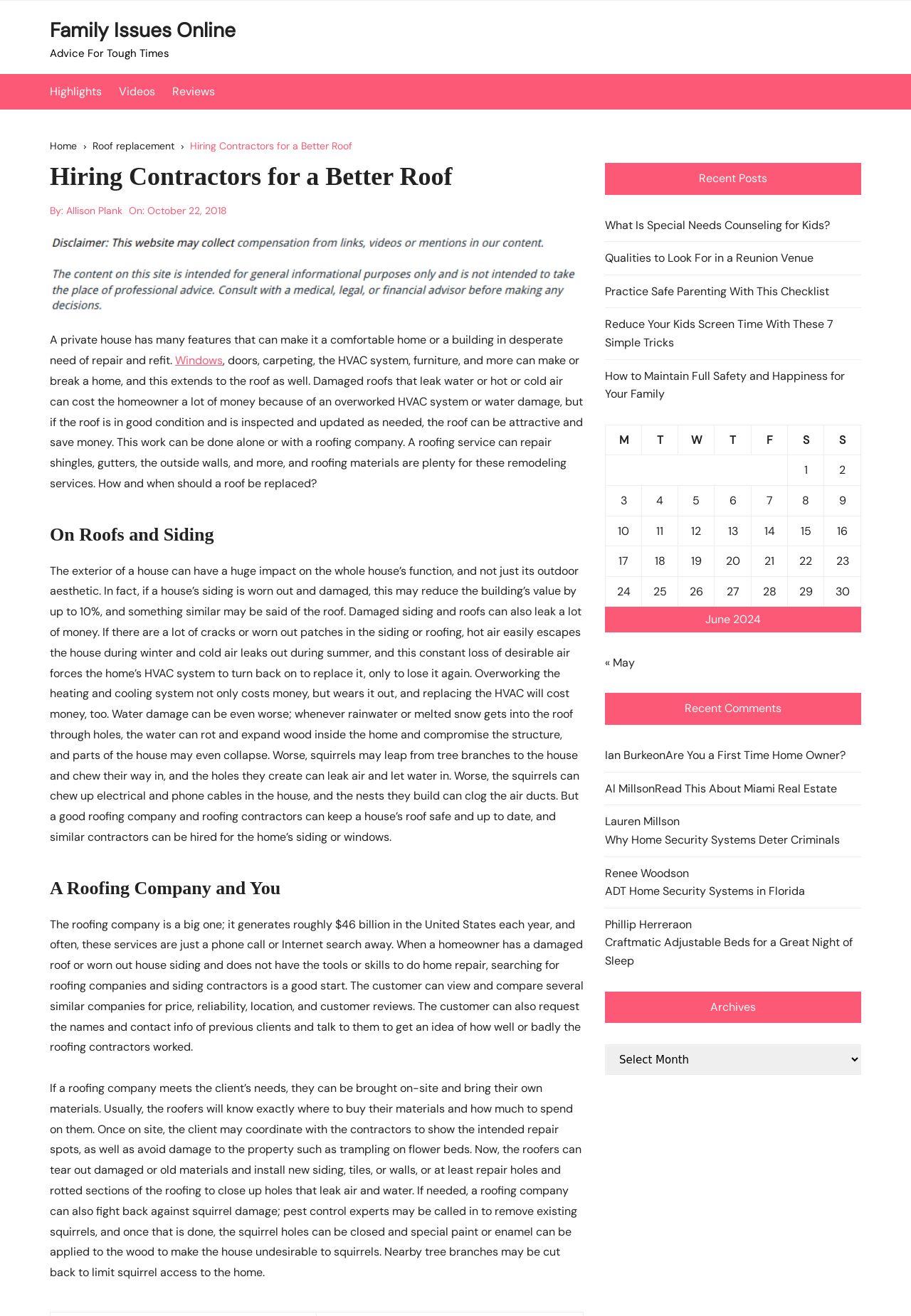Locate the bounding box coordinates of the area you need to click to fulfill this instruction: 'View the post 'What Is Special Needs Counseling for Kids?''. The coordinates must be in the form of four float numbers ranging from 0 to 1: [left, top, right, bottom].

[0.664, 0.164, 0.911, 0.178]